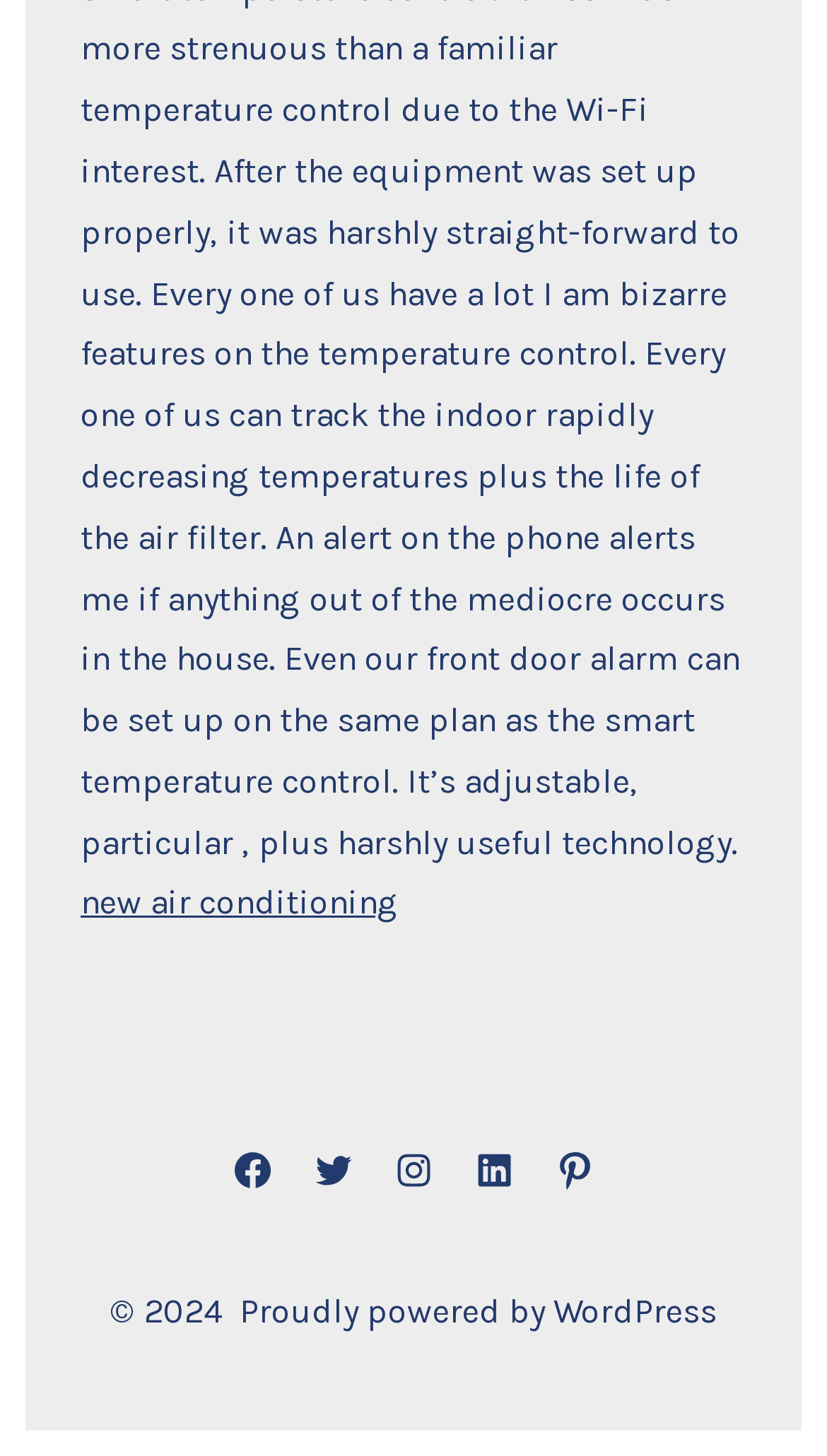Find the bounding box of the UI element described as: "aria-label="Facebook"". The bounding box coordinates should be given as four float values between 0 and 1, i.e., [left, top, right, bottom].

[0.262, 0.78, 0.349, 0.829]